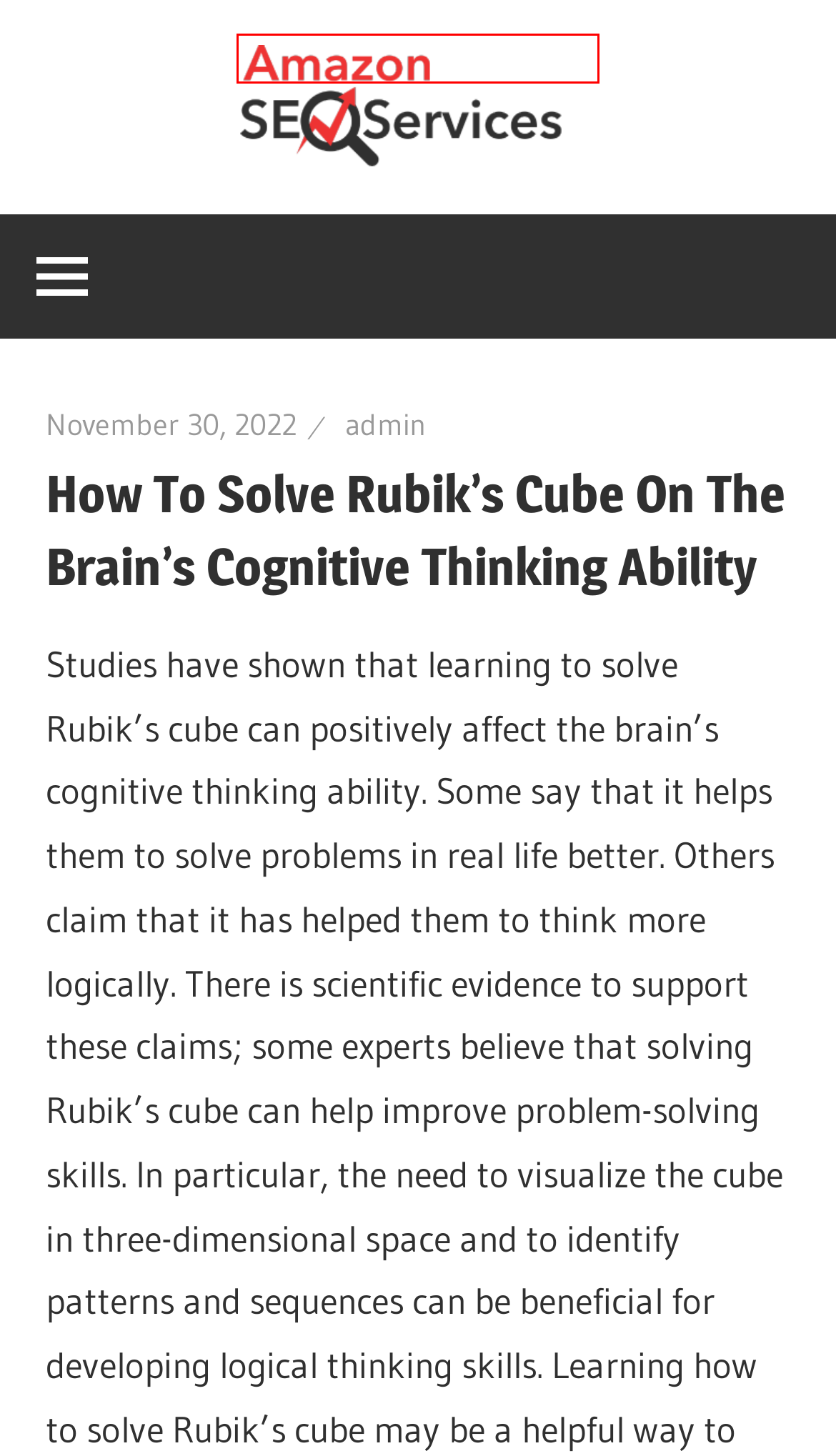Evaluate the webpage screenshot and identify the element within the red bounding box. Select the webpage description that best fits the new webpage after clicking the highlighted element. Here are the candidates:
A. admin, Author at Amazon Latest Updates & Blogs
B. Life Style Archives - Amazon Latest Updates & Blogs
C. News Archives - Amazon Latest Updates & Blogs
D. Digital Marketing Archives - Amazon Latest Updates & Blogs
E. Unveil the True Potential of Your Brand on Amazon - Amazon Latest Updates & Blogs
F. Amazon Latest Updates - Amazon SEO Services
G. Business Archives - Amazon Latest Updates & Blogs
H. Why You Should Choose a Specialized Amazon Consulting Agency Only - Amazon Latest Updates & Blogs

F